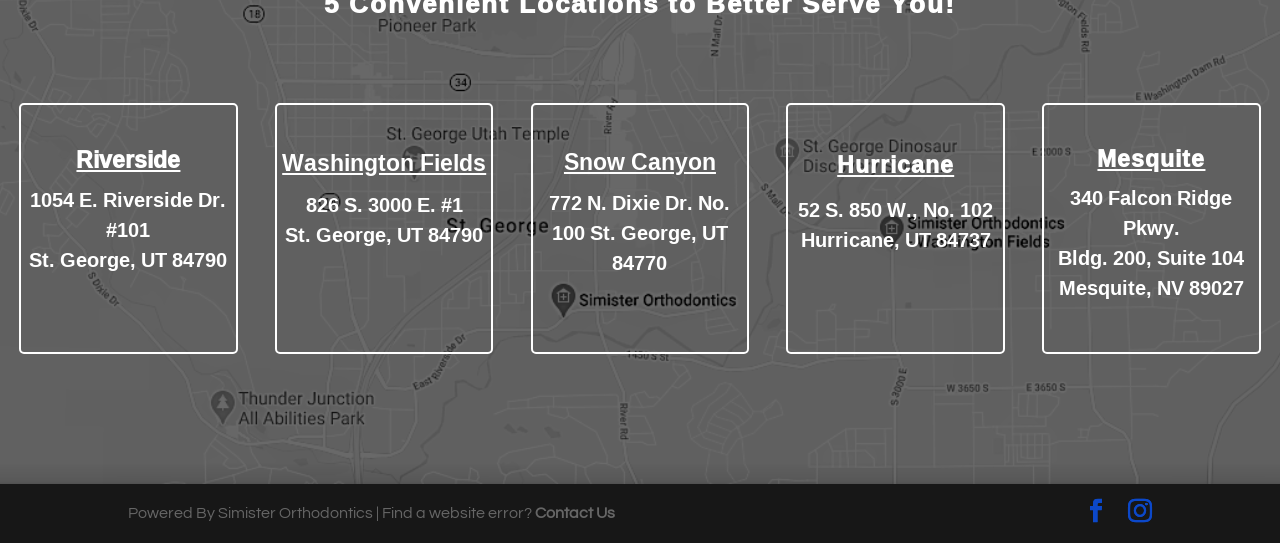How many locations are listed?
Respond with a short answer, either a single word or a phrase, based on the image.

5